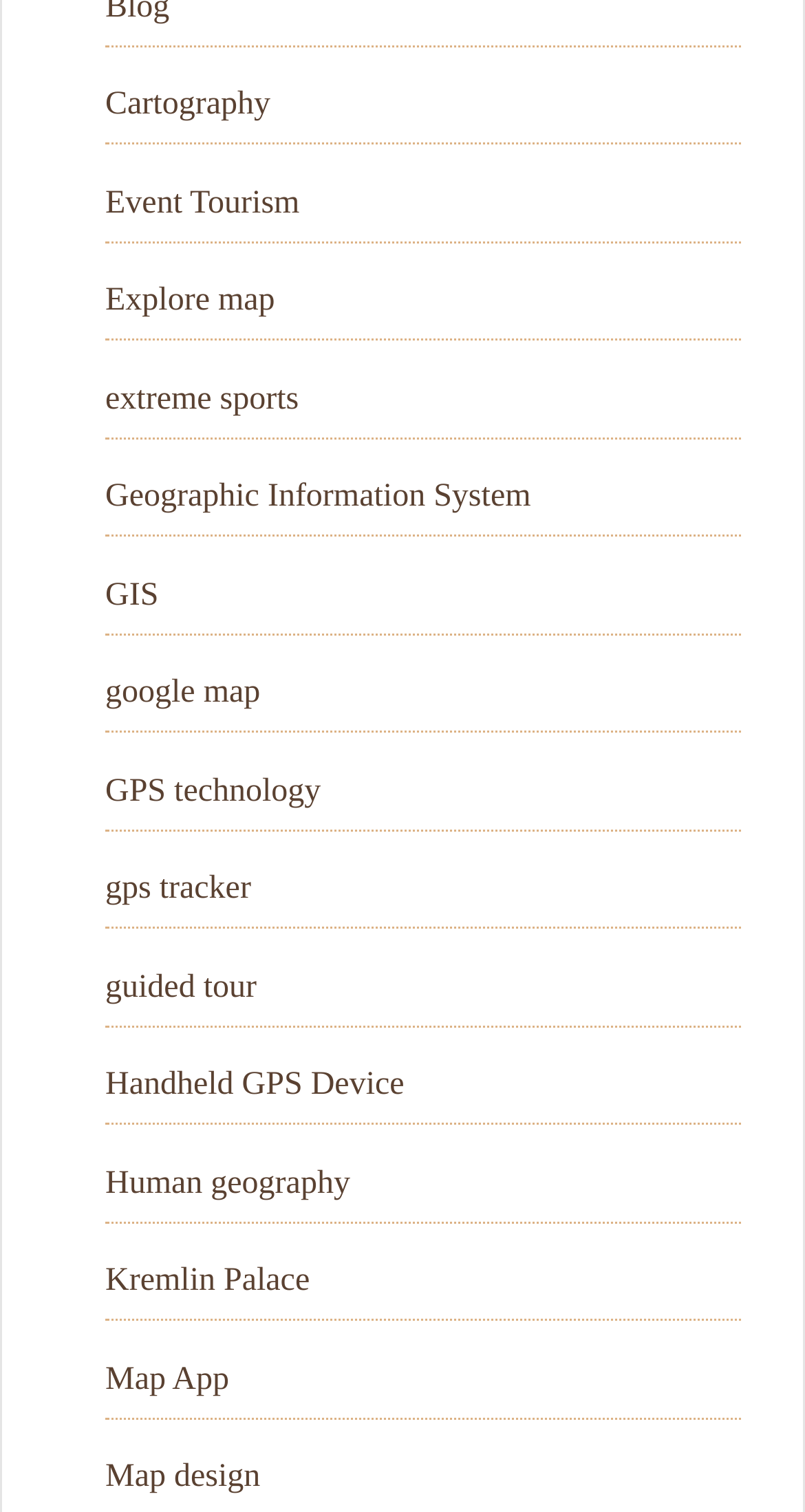Give a one-word or one-phrase response to the question:
How many links have 'map' in their text?

3